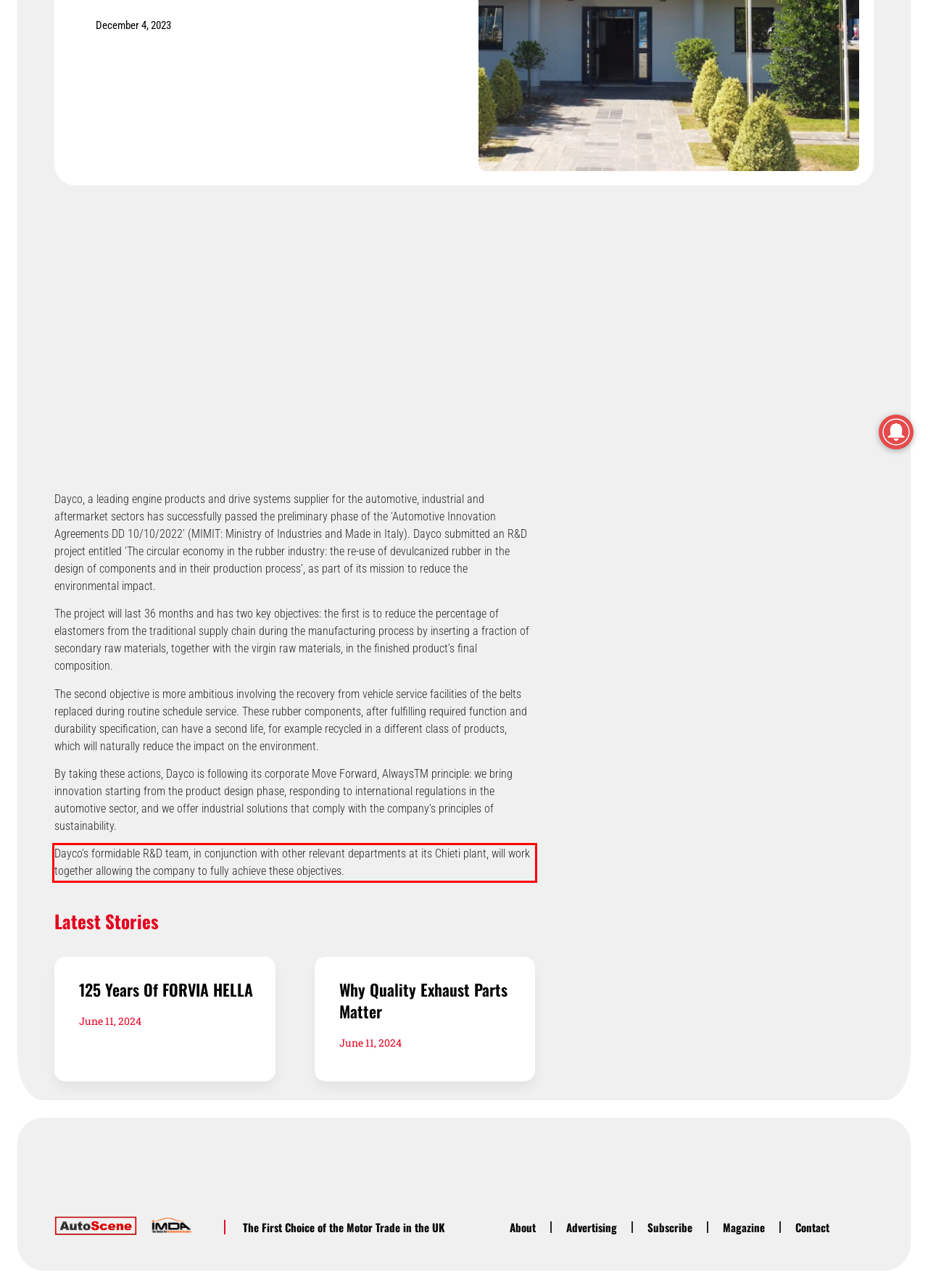Please examine the webpage screenshot and extract the text within the red bounding box using OCR.

Dayco’s formidable R&D team, in conjunction with other relevant departments at its Chieti plant, will work together allowing the company to fully achieve these objectives.